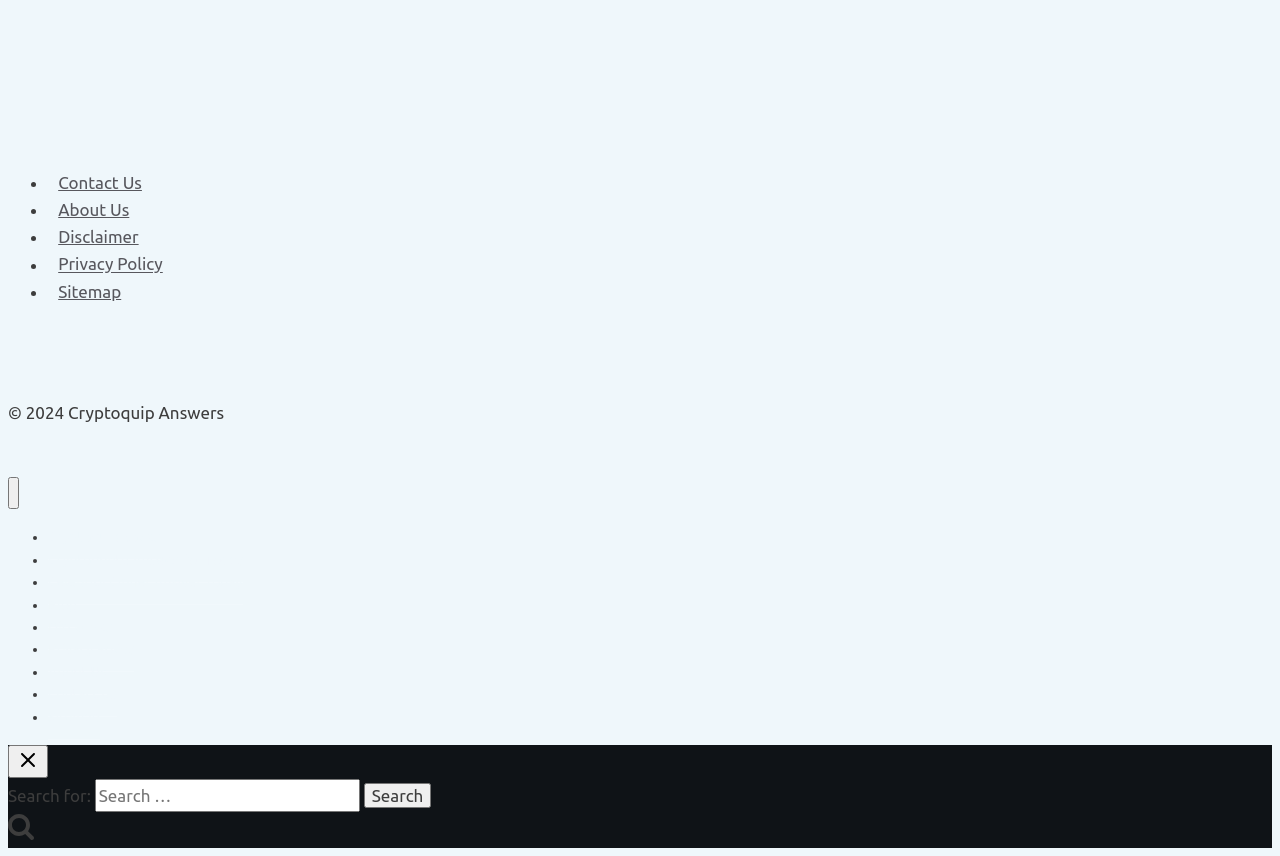Identify the bounding box for the UI element described as: "Blog". The coordinates should be four float numbers between 0 and 1, i.e., [left, top, right, bottom].

[0.038, 0.681, 0.06, 0.733]